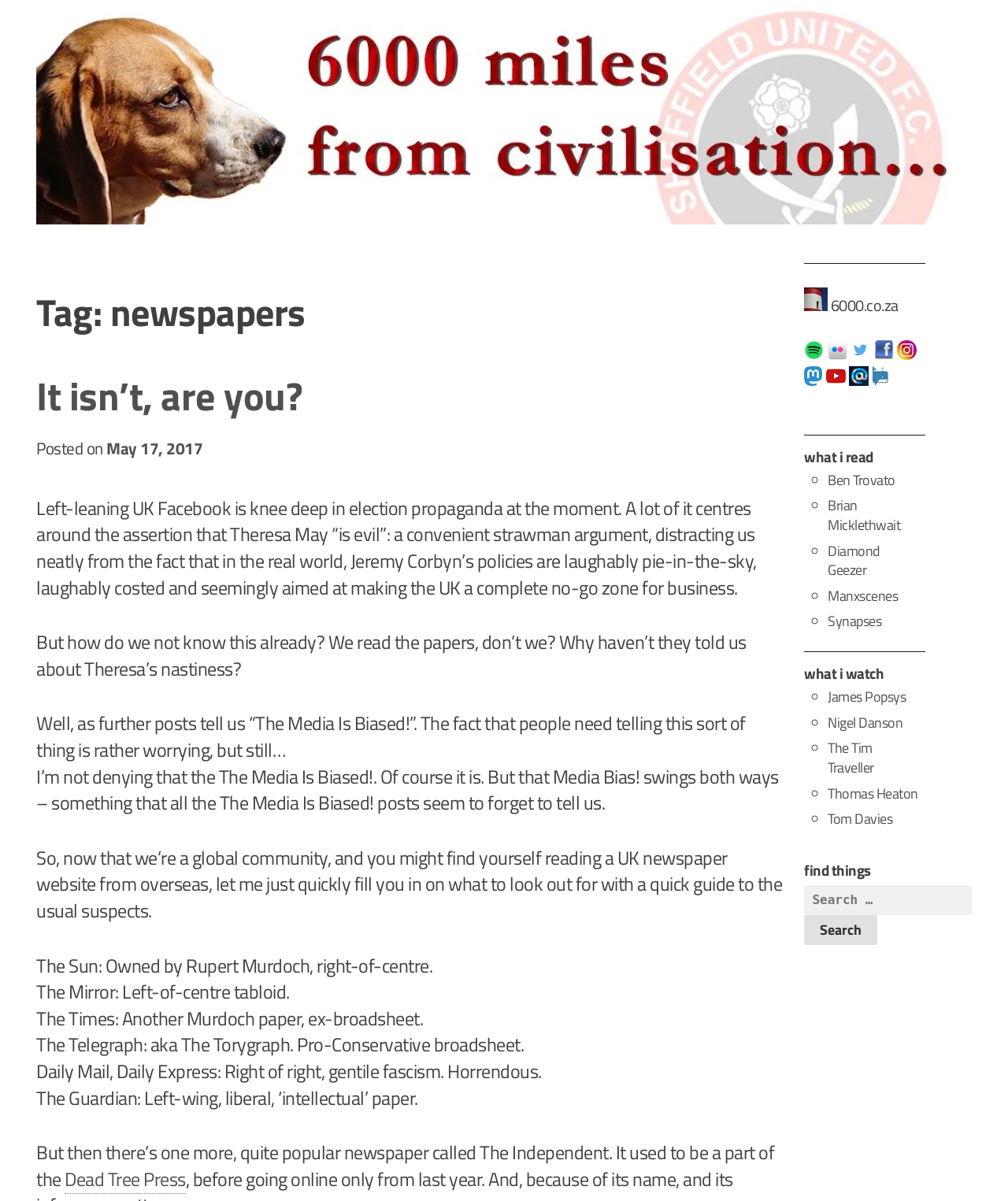Show the bounding box coordinates for the element that needs to be clicked to execute the following instruction: "click the link 'Bluesky'". Provide the coordinates in the form of four float numbers between 0 and 1, i.e., [left, top, right, bottom].

[0.842, 0.304, 0.866, 0.327]